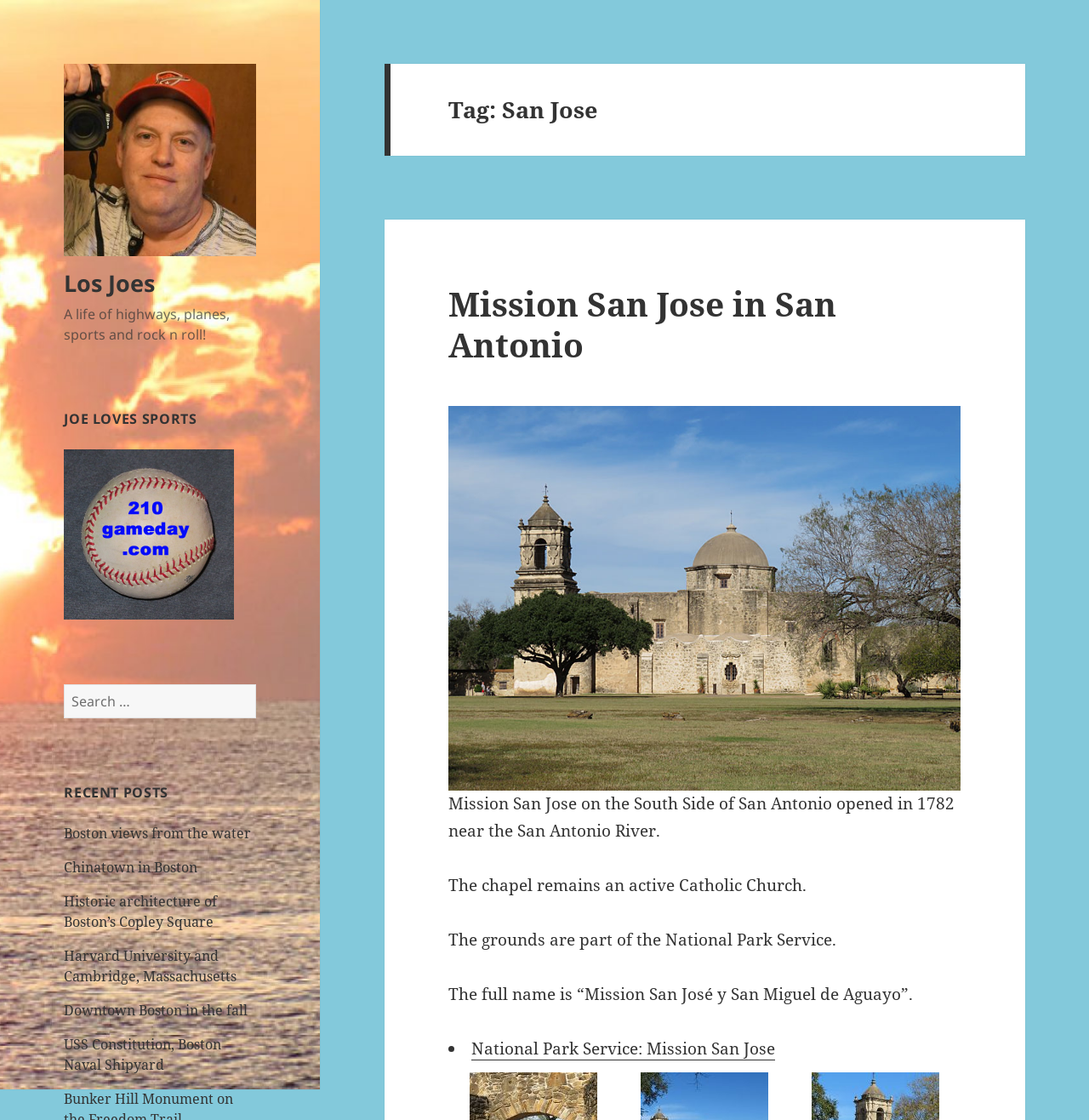Identify the bounding box coordinates of the region that needs to be clicked to carry out this instruction: "Read about Mission San Jose in San Antonio". Provide these coordinates as four float numbers ranging from 0 to 1, i.e., [left, top, right, bottom].

[0.412, 0.253, 0.882, 0.326]